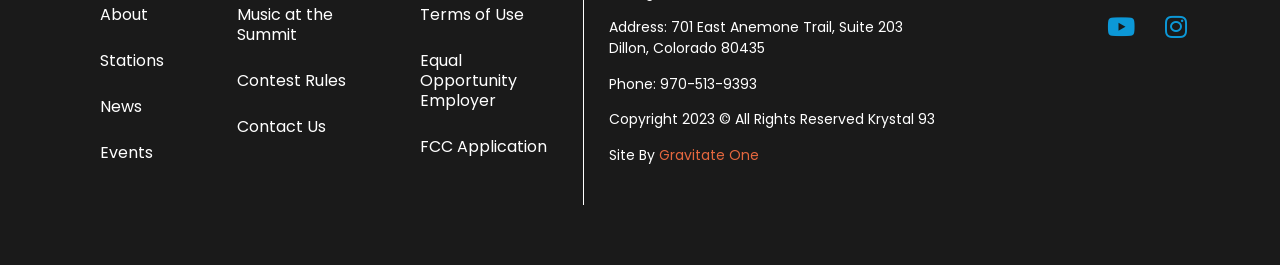Identify the bounding box coordinates of the region that should be clicked to execute the following instruction: "Visit News".

[0.062, 0.317, 0.154, 0.491]